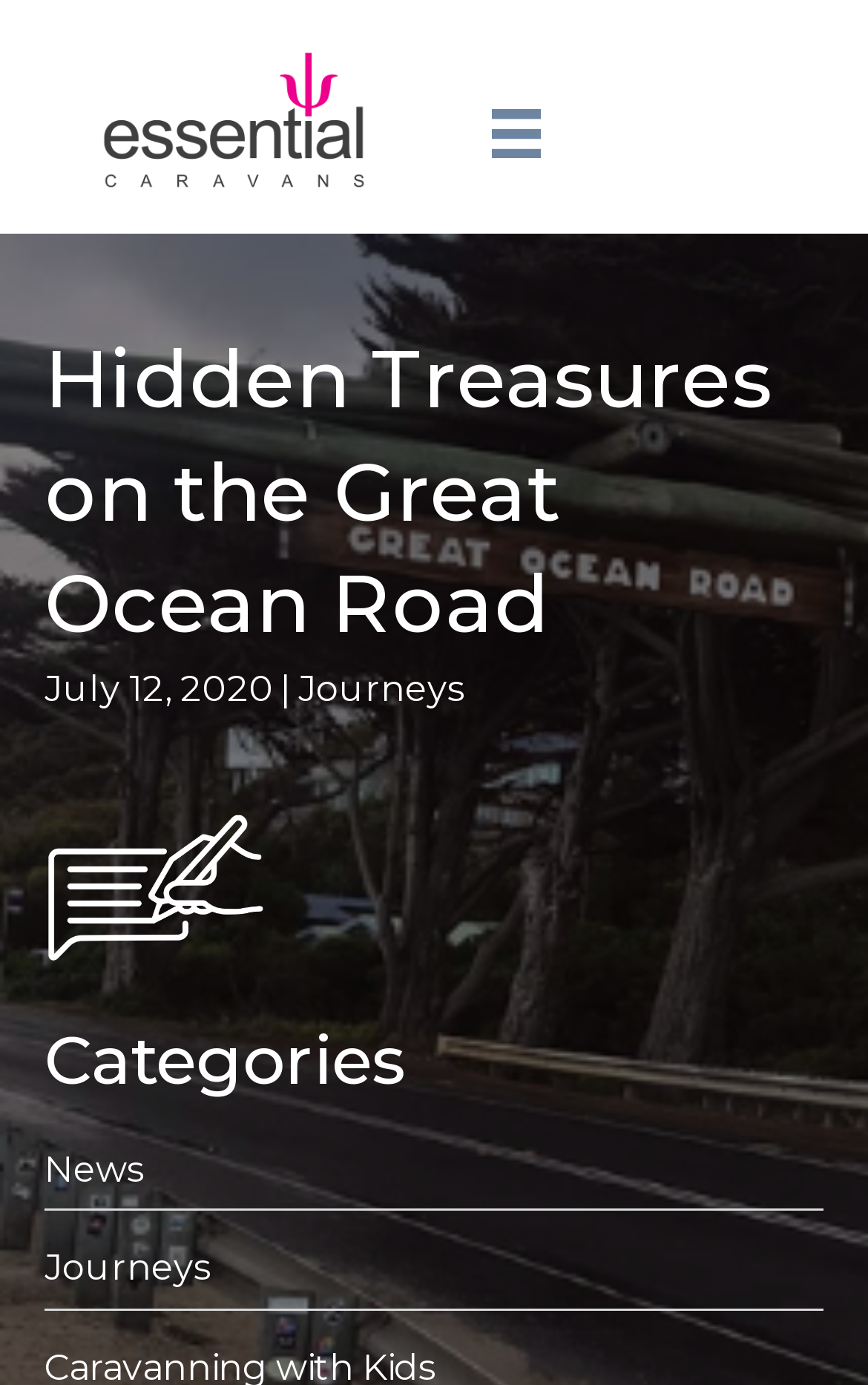Answer the following in one word or a short phrase: 
What is the category of the article?

Journeys